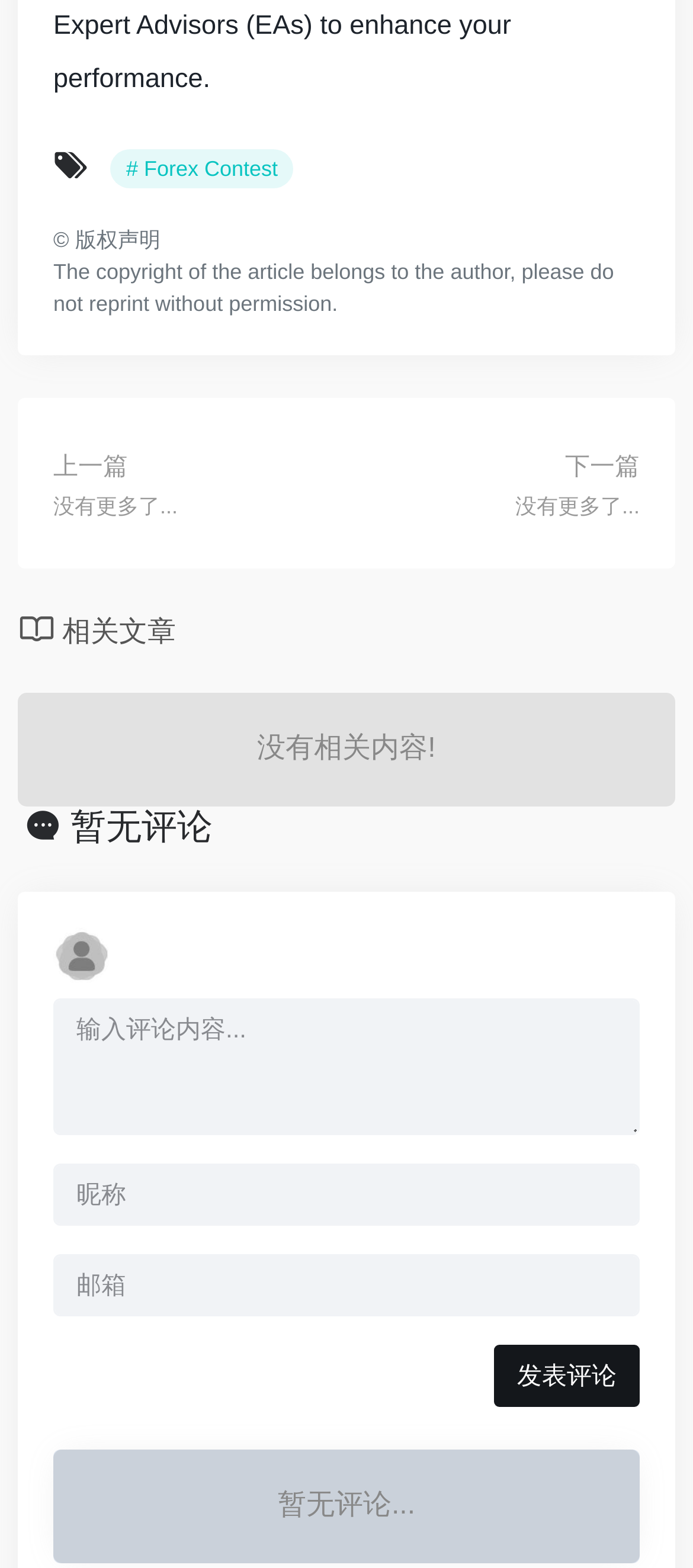Please give a one-word or short phrase response to the following question: 
What is the purpose of the copyright notice?

Protect author's rights